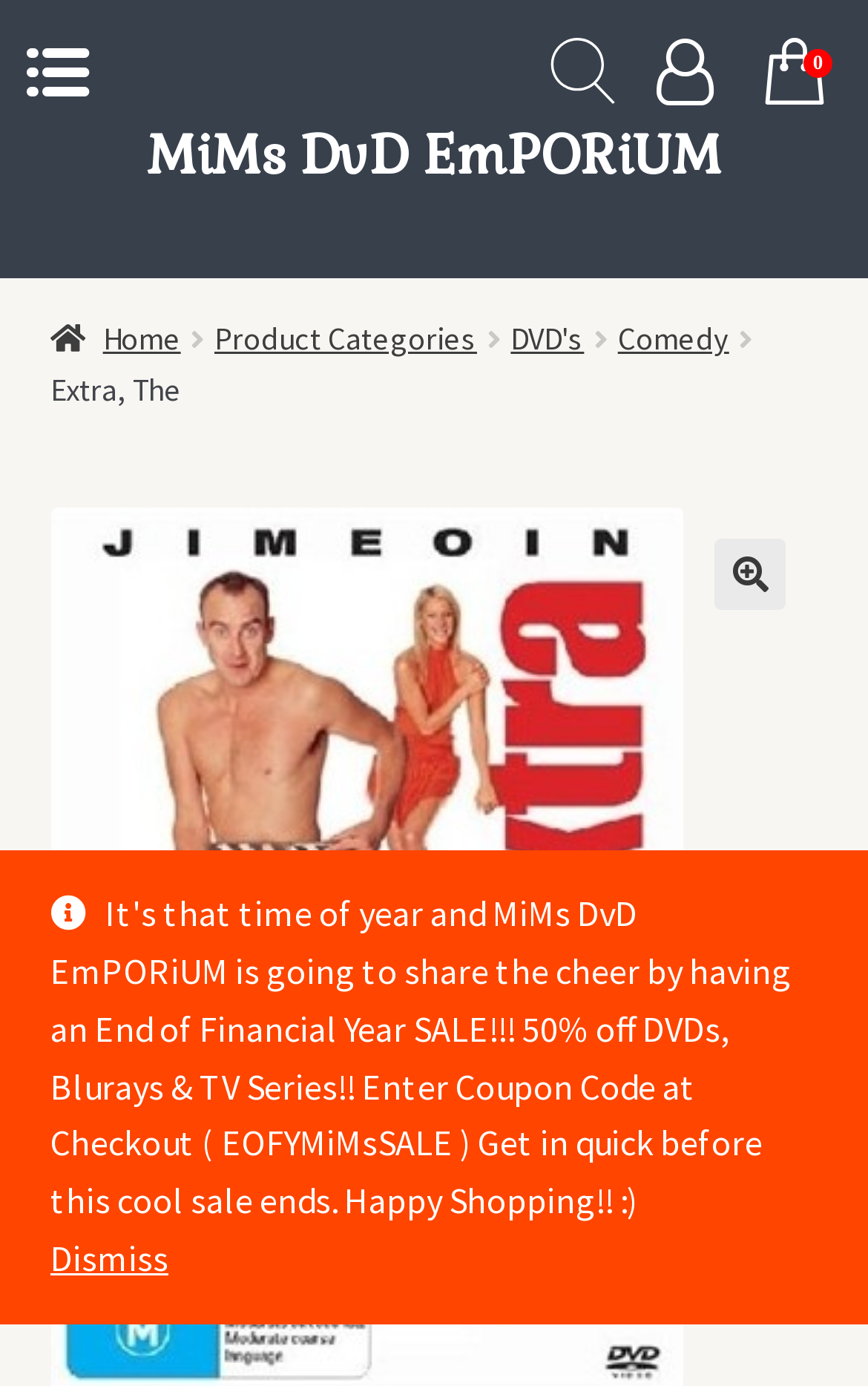Please determine the bounding box coordinates of the element's region to click in order to carry out the following instruction: "dismiss notification". The coordinates should be four float numbers between 0 and 1, i.e., [left, top, right, bottom].

[0.058, 0.888, 0.942, 0.93]